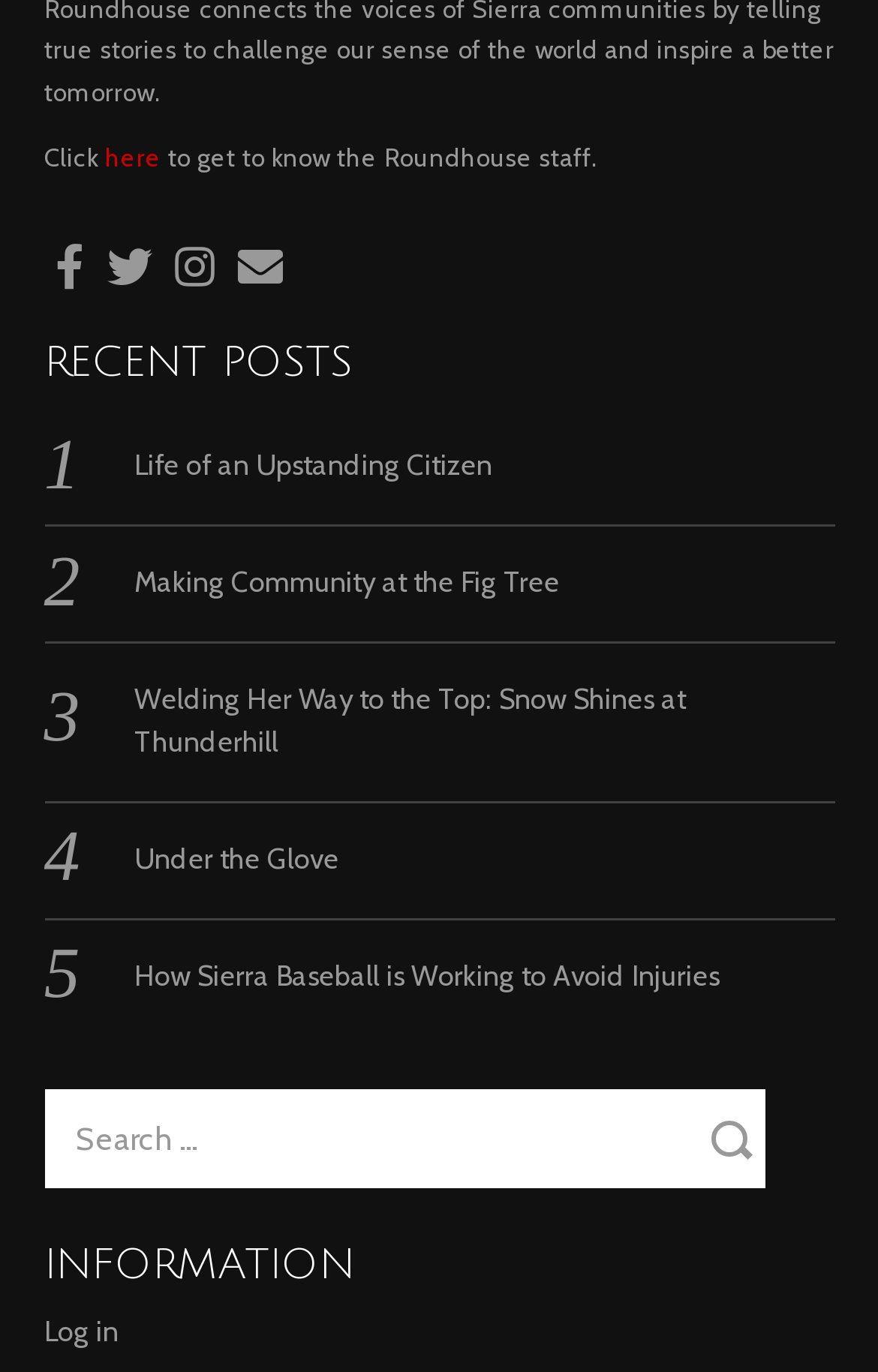What is the purpose of the 'Log in' link?
Please answer using one word or phrase, based on the screenshot.

To log in to the website